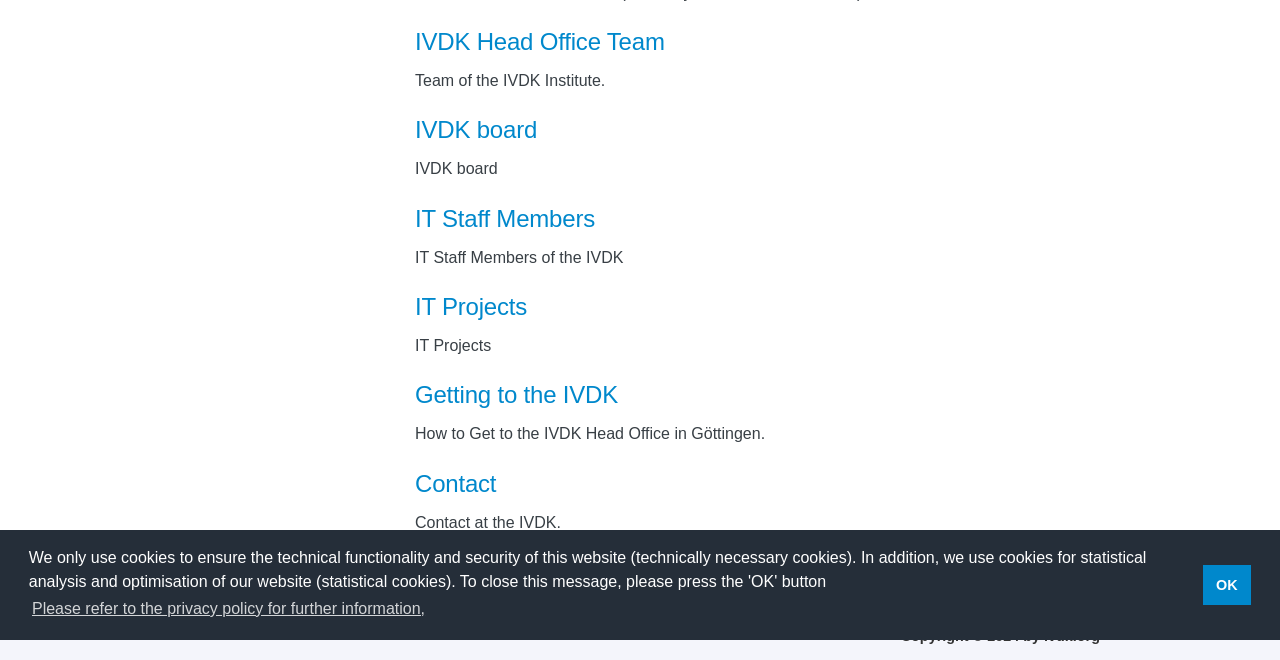Predict the bounding box coordinates of the UI element that matches this description: "Contact". The coordinates should be in the format [left, top, right, bottom] with each value between 0 and 1.

[0.324, 0.712, 0.388, 0.753]